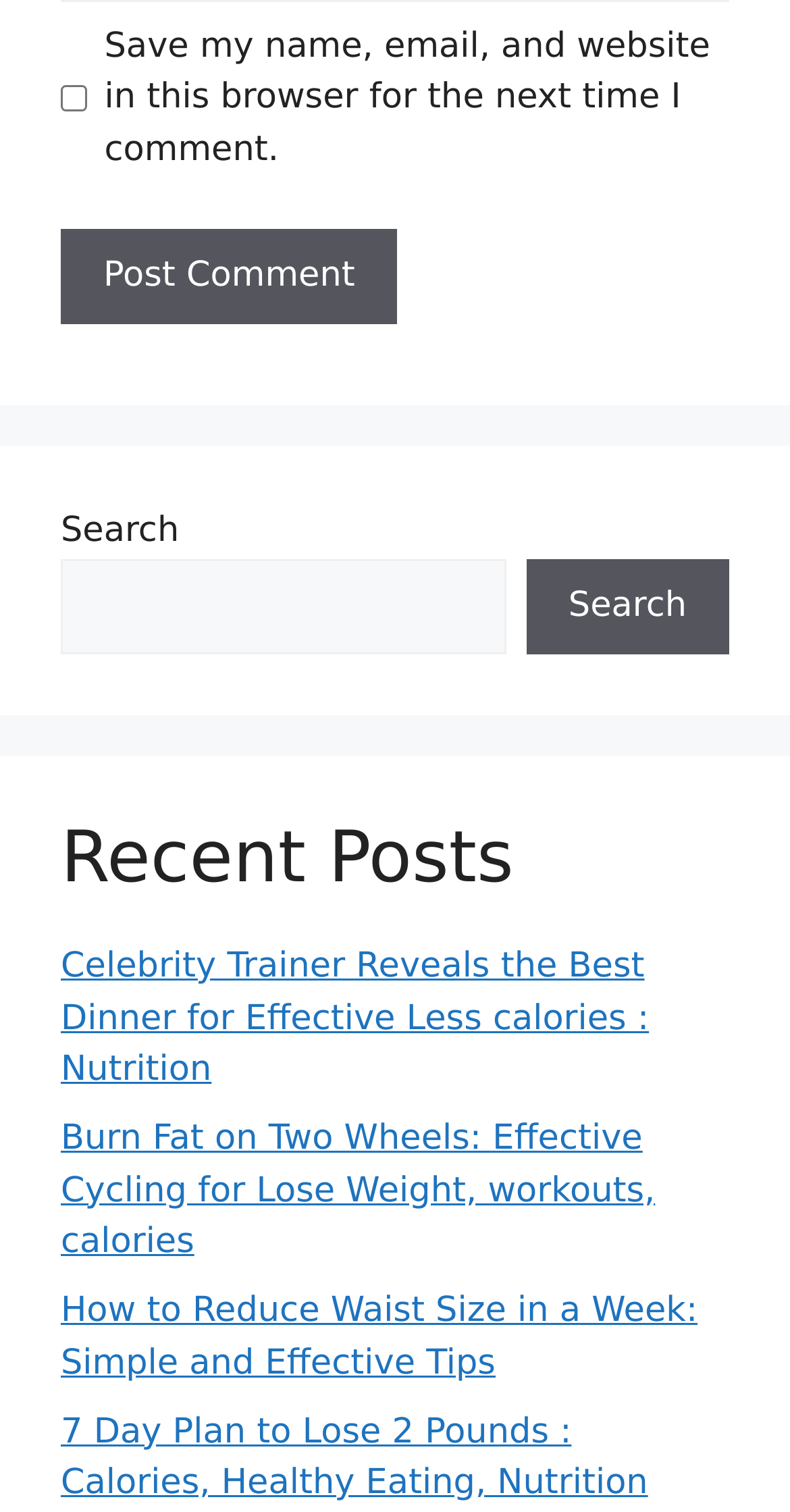Can you find the bounding box coordinates for the UI element given this description: "name="submit" value="Post Comment""? Provide the coordinates as four float numbers between 0 and 1: [left, top, right, bottom].

[0.077, 0.151, 0.503, 0.214]